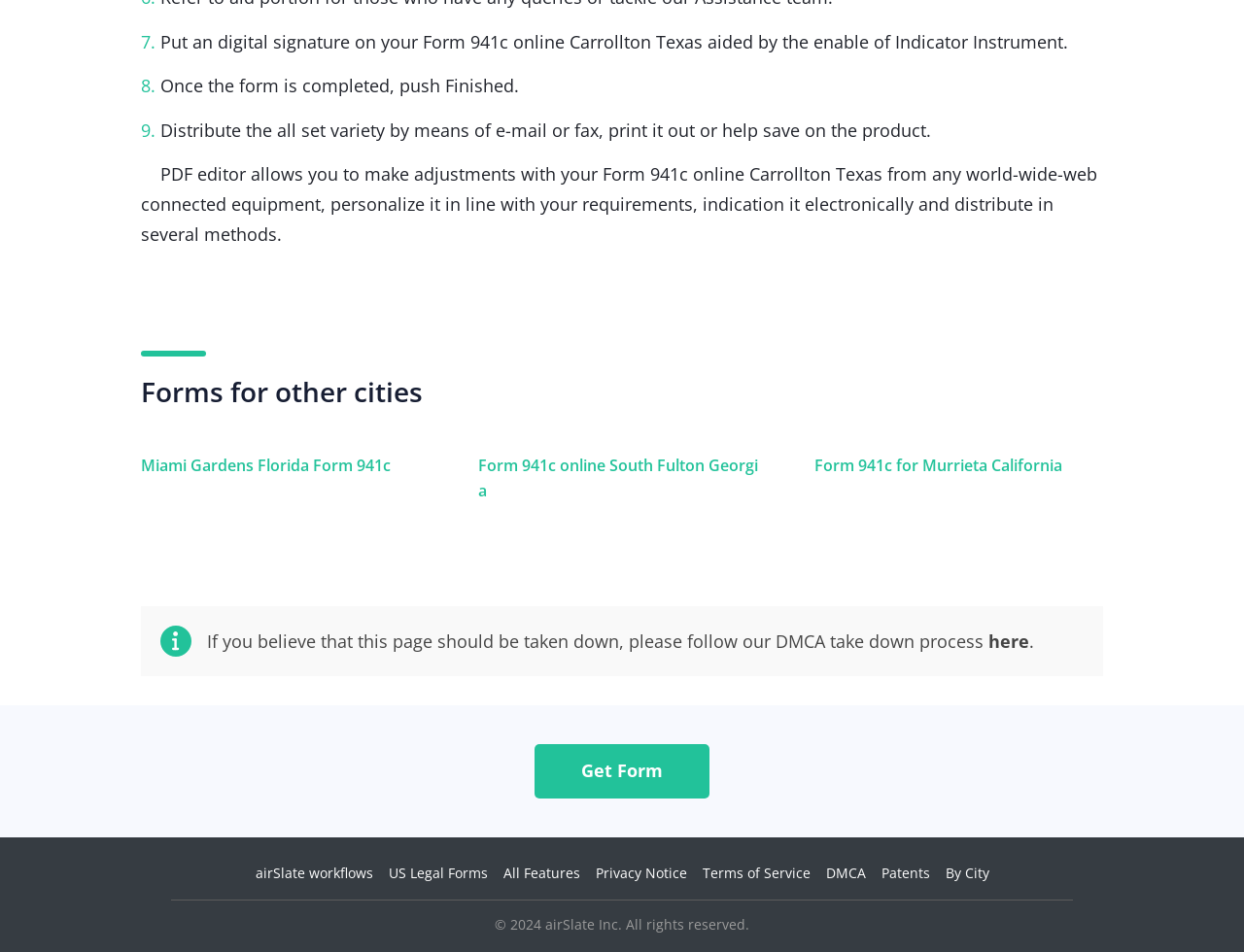Please find the bounding box coordinates of the section that needs to be clicked to achieve this instruction: "View forms for Miami Gardens Florida".

[0.09, 0.45, 0.361, 0.576]